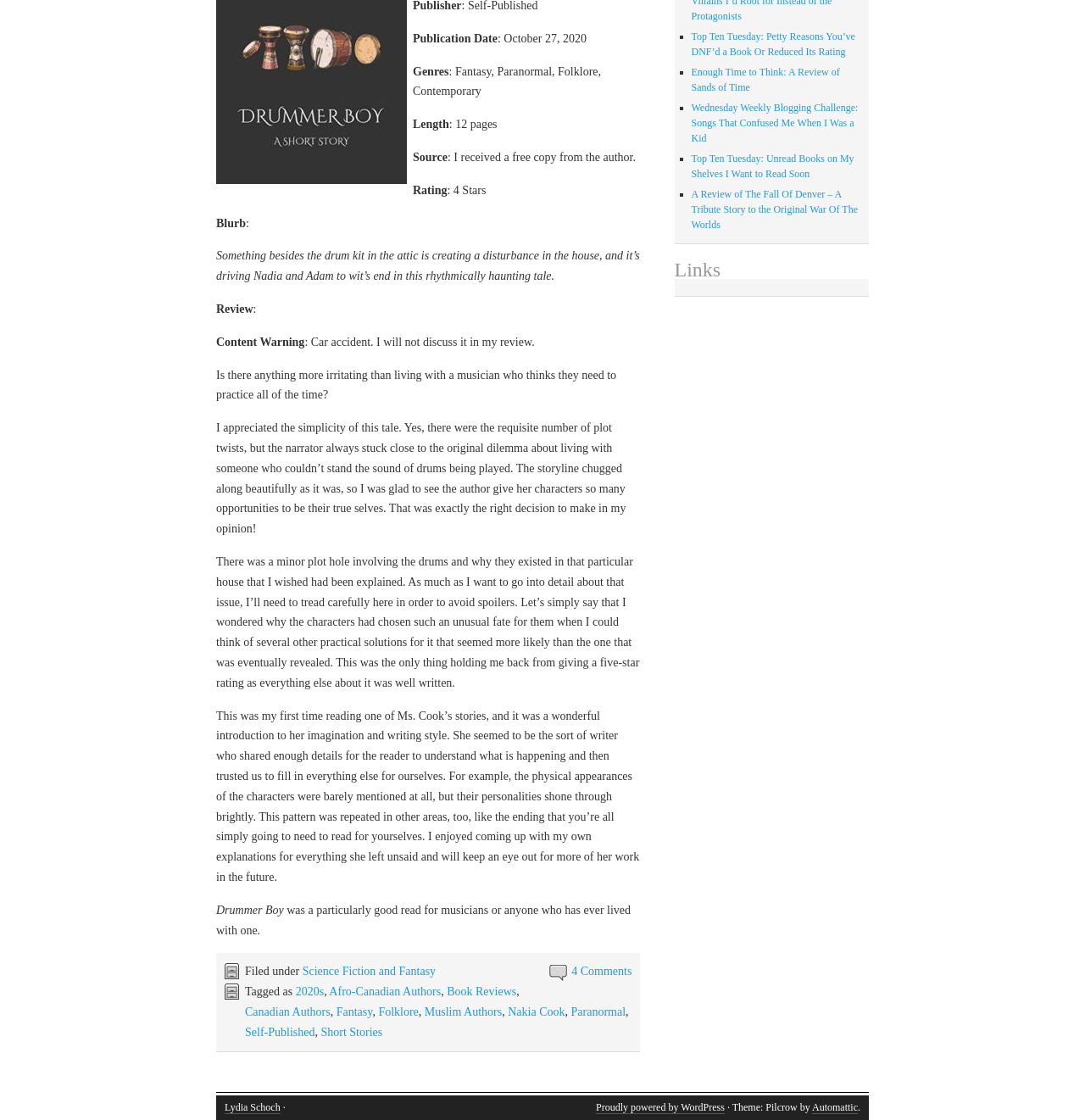Determine the bounding box of the UI component based on this description: "Afro-Canadian Authors". The bounding box coordinates should be four float values between 0 and 1, i.e., [left, top, right, bottom].

[0.303, 0.88, 0.406, 0.891]